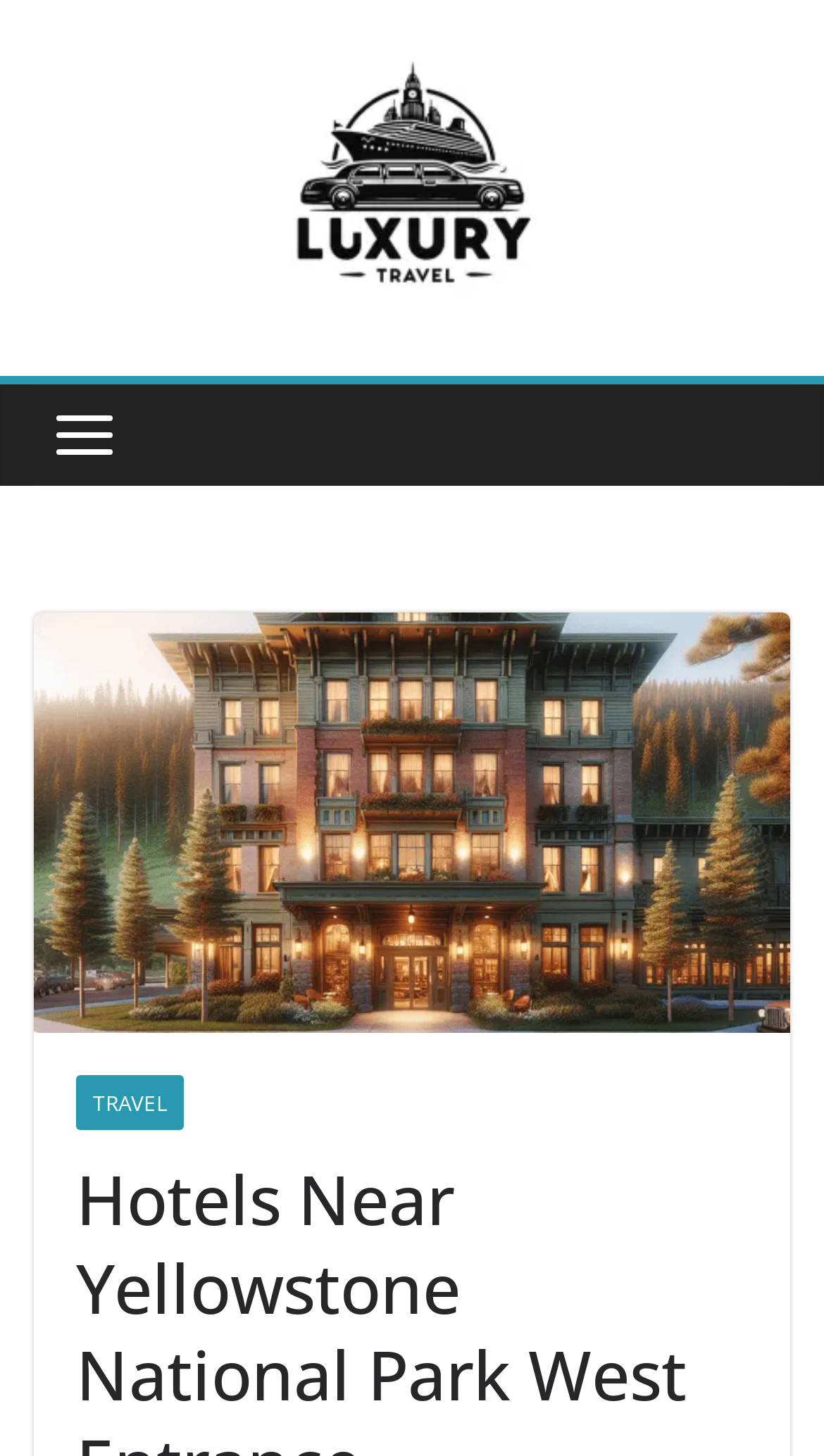Find the bounding box of the web element that fits this description: "Travel".

[0.092, 0.739, 0.223, 0.776]